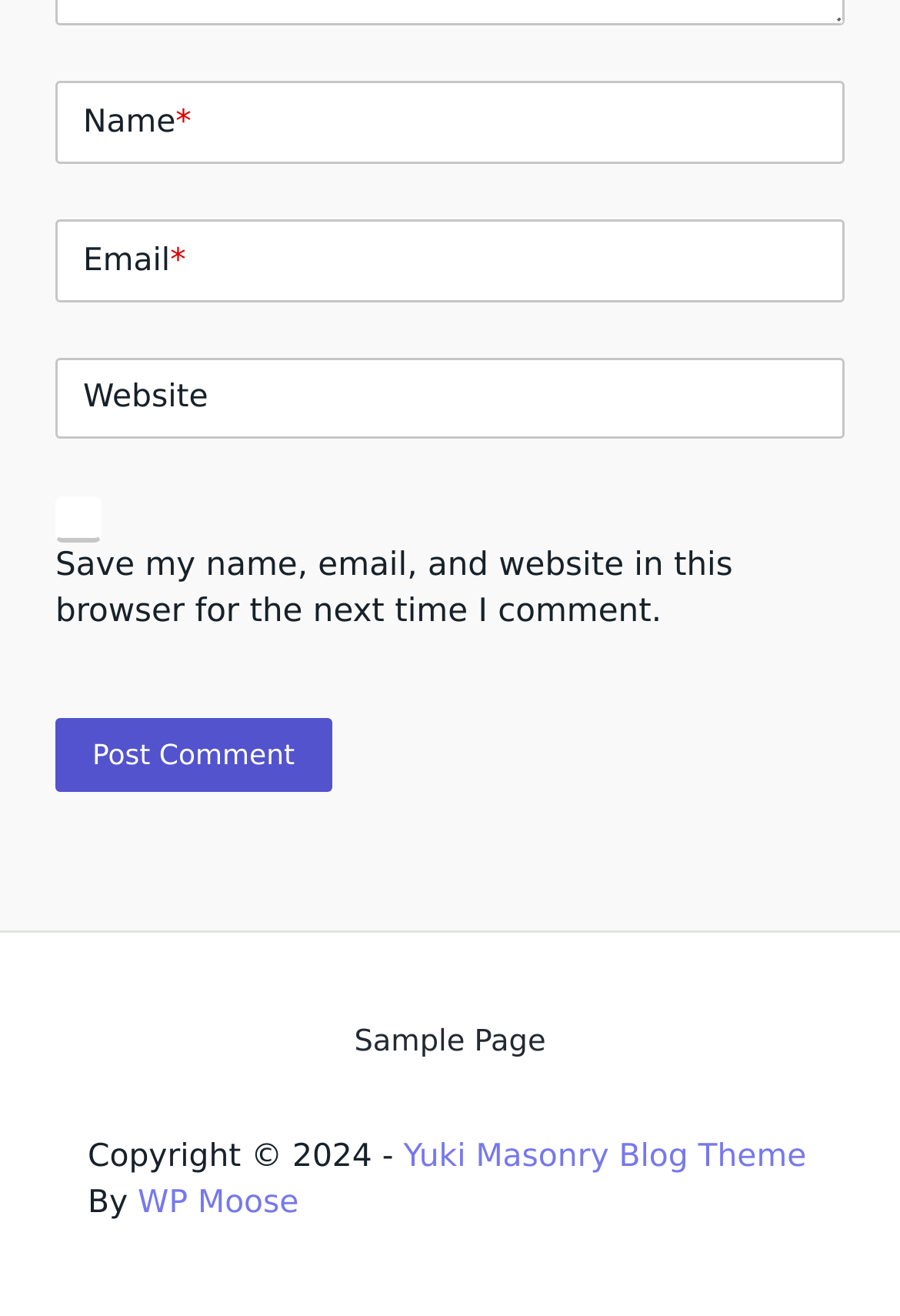Observe the image and answer the following question in detail: Who is the theme author?

The theme author is WP Moose because it is mentioned in the footer of the webpage as 'Copyright © 2024 - Yuki Masonry Blog Theme By WP Moose'.